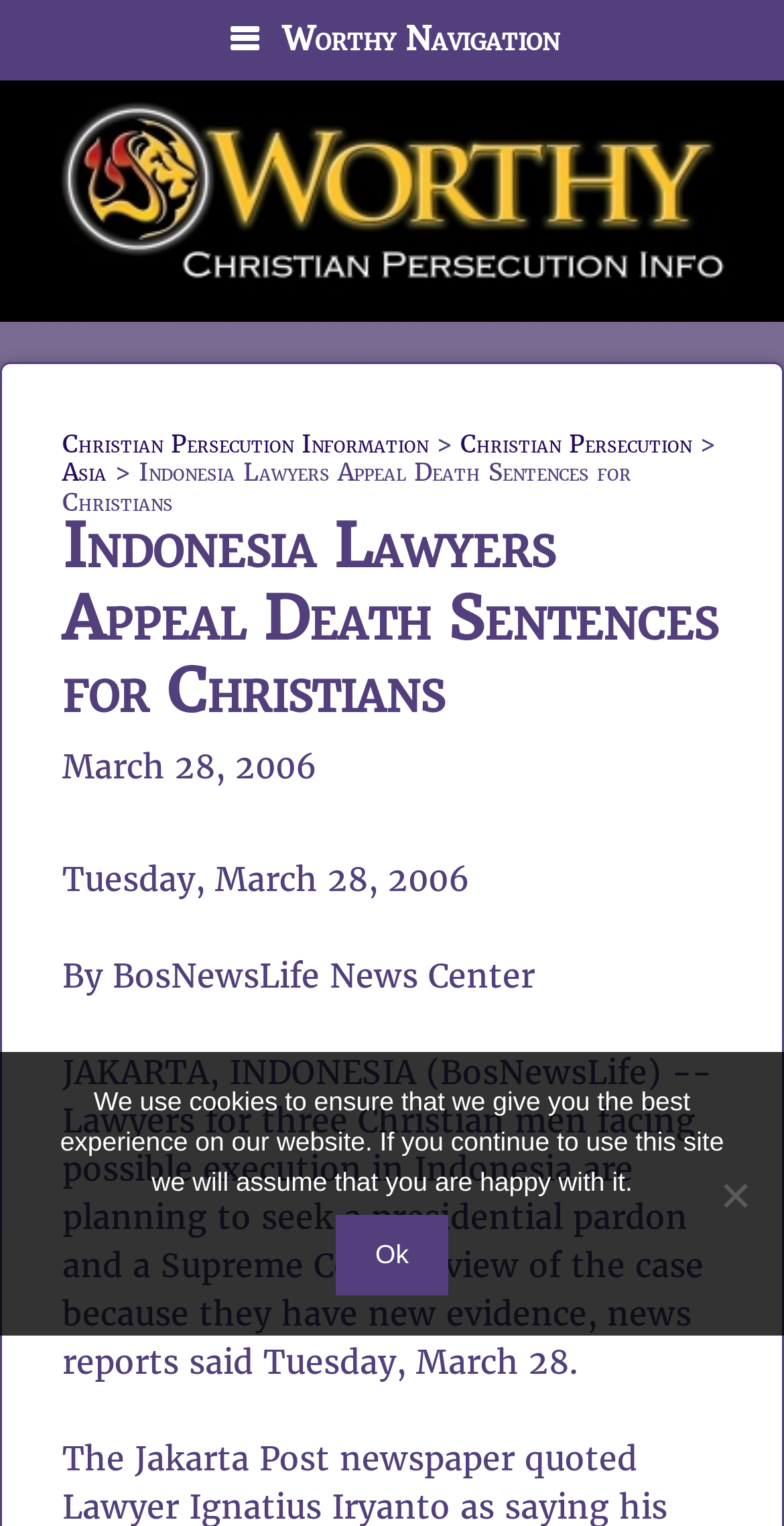Describe every aspect of the webpage comprehensively.

The webpage is about Christian persecution information, specifically an article titled "Indonesia Lawyers Appeal Death Sentences for Christians". At the top of the page, there is a primary navigation menu with a button labeled "Worthy Navigation". Below the navigation menu, there is a link to "Christian Persecution Information" accompanied by an image. 

The main content of the page is divided into sections. The first section has a heading that displays the article title, along with links to related categories such as "Christian Persecution" and "Asia". The article's publication date, "March 28, 2006", is displayed below the heading. 

The article's content is presented in a block of text, which describes how lawyers for three Christian men facing execution in Indonesia are planning to seek a presidential pardon and a Supreme Court review of the case due to new evidence. The article is attributed to "BosNewsLife News Center". 

At the bottom of the page, there is a cookie notice dialog that informs users about the website's use of cookies. The dialog has a message explaining the use of cookies and provides an "Ok" button to acknowledge the notice. There is also a "No" option, although its purpose is unclear.